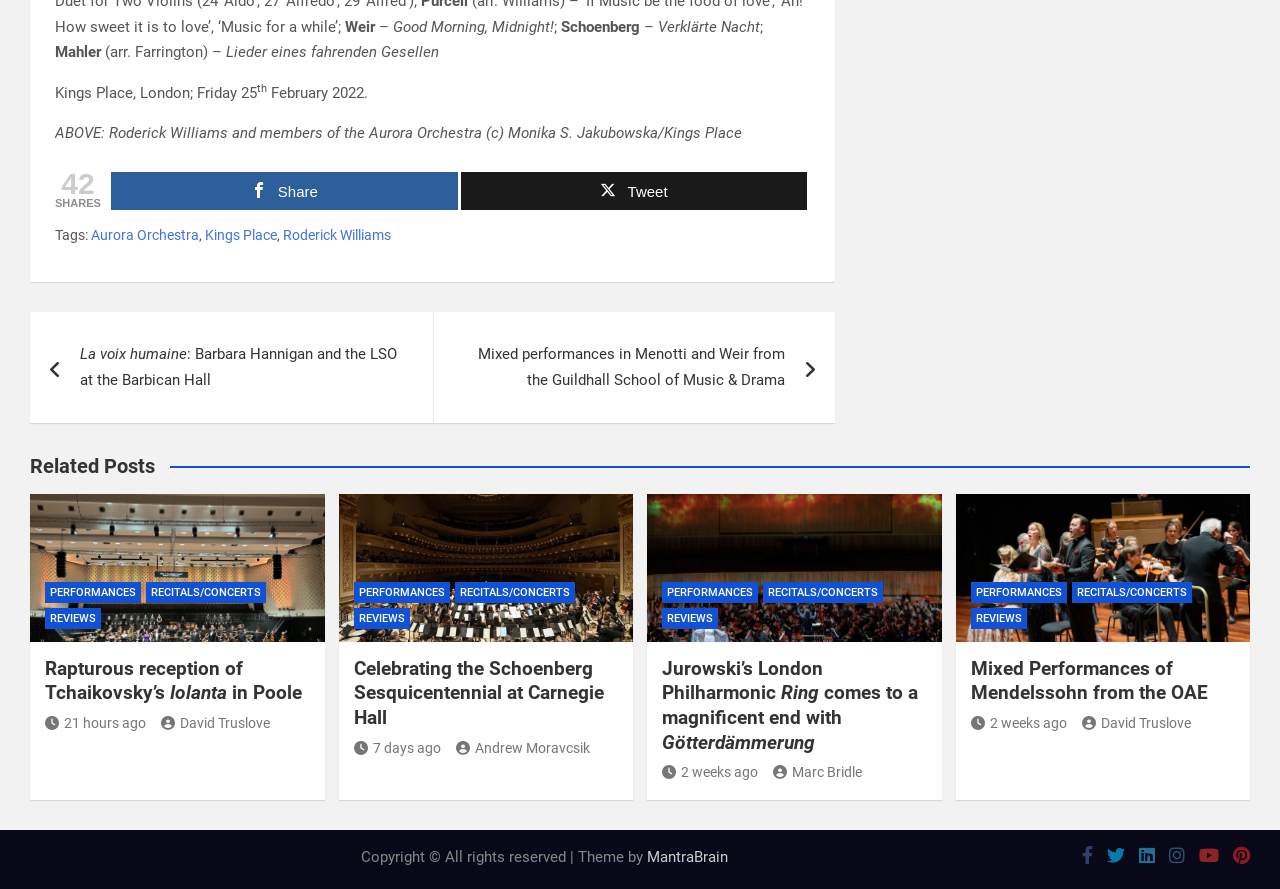Locate the bounding box coordinates of the clickable area to execute the instruction: "Read the post about Rapturous reception of Tchaikovsky’s Iolanta in Poole". Provide the coordinates as four float numbers between 0 and 1, represented as [left, top, right, bottom].

[0.035, 0.739, 0.242, 0.794]